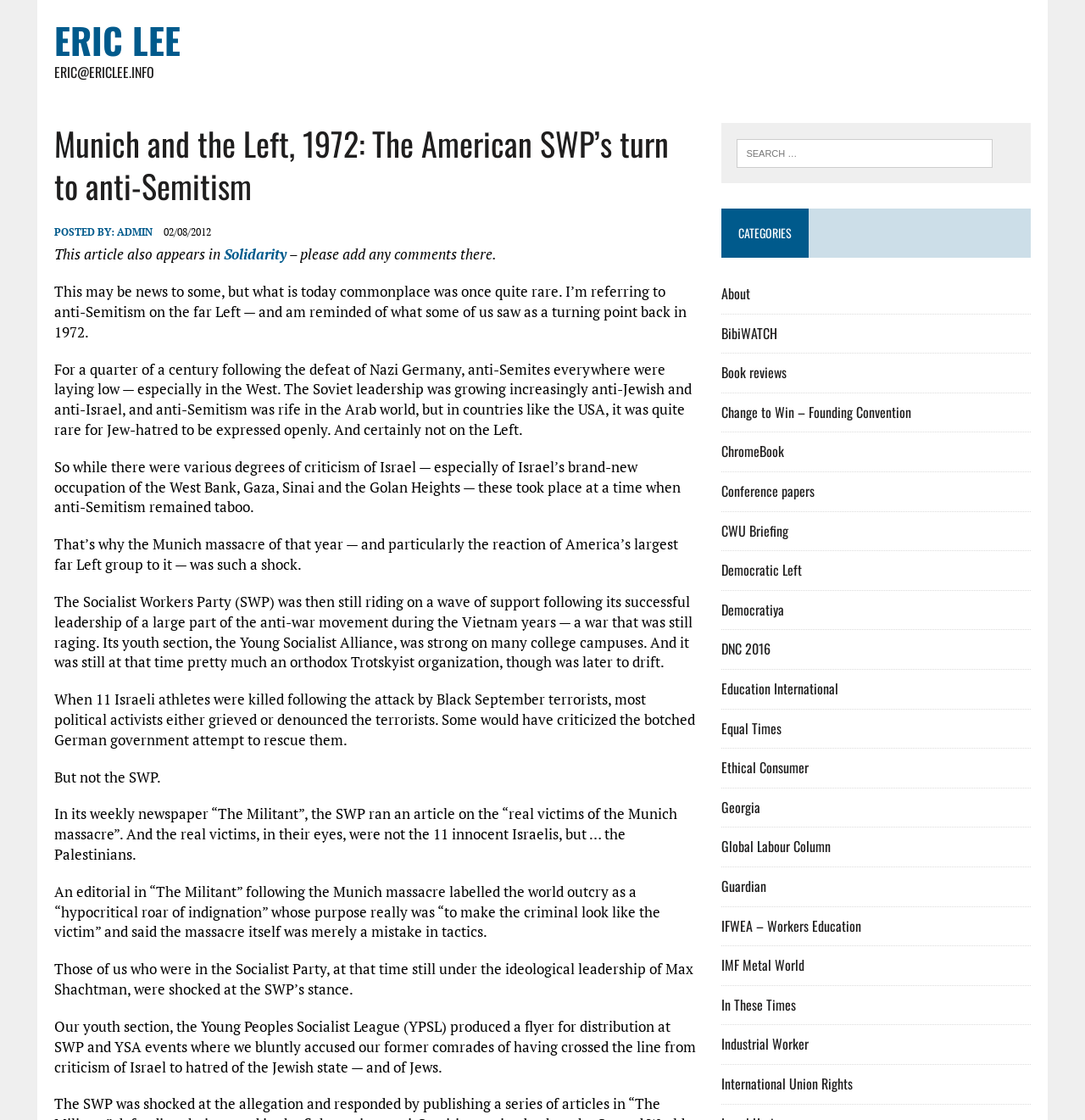Locate the bounding box coordinates of the UI element described by: "Industrial Worker". The bounding box coordinates should consist of four float numbers between 0 and 1, i.e., [left, top, right, bottom].

[0.665, 0.923, 0.745, 0.941]